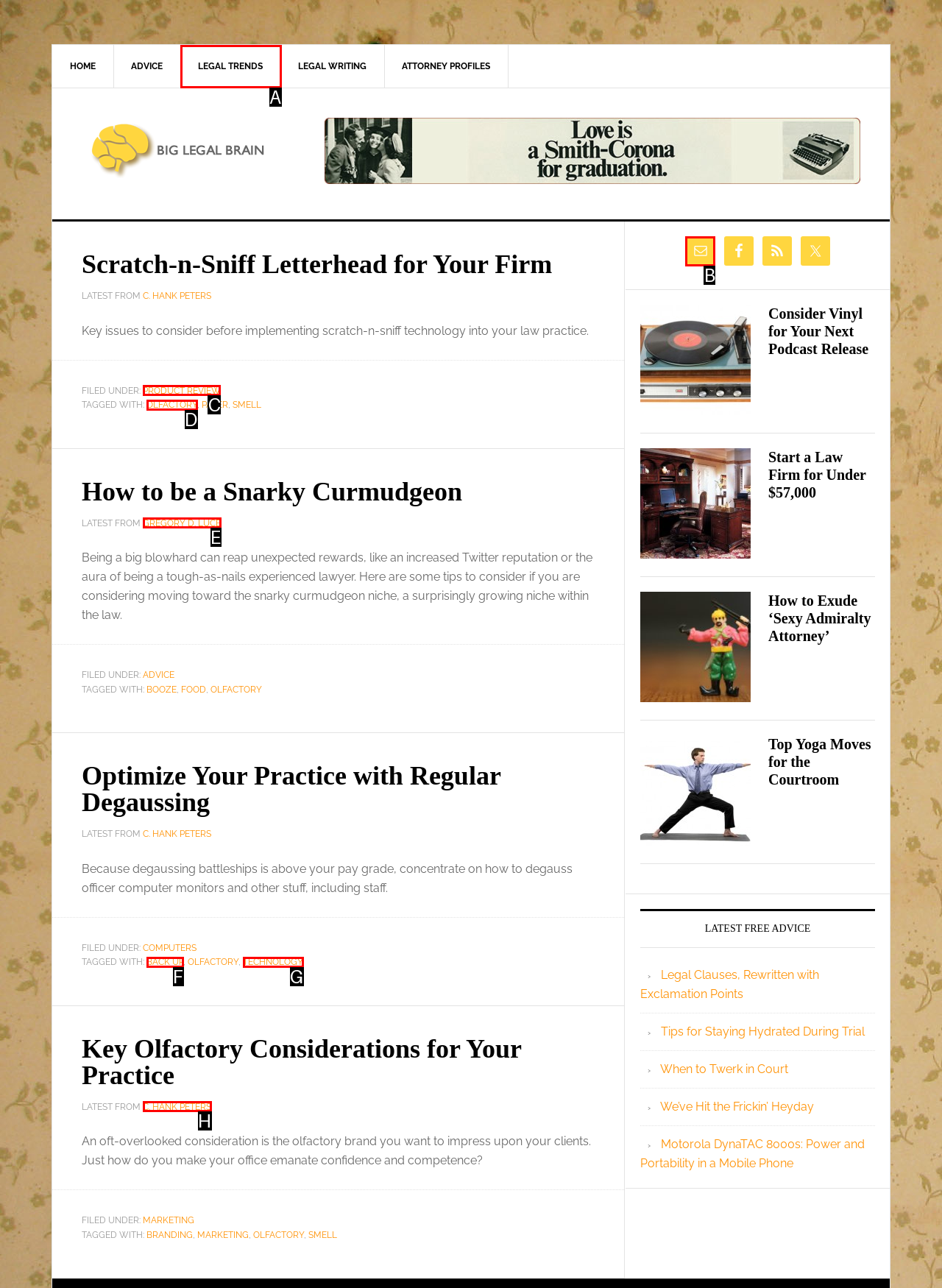Find the option you need to click to complete the following instruction: Follow the link to PRODUCT REVIEW
Answer with the corresponding letter from the choices given directly.

C